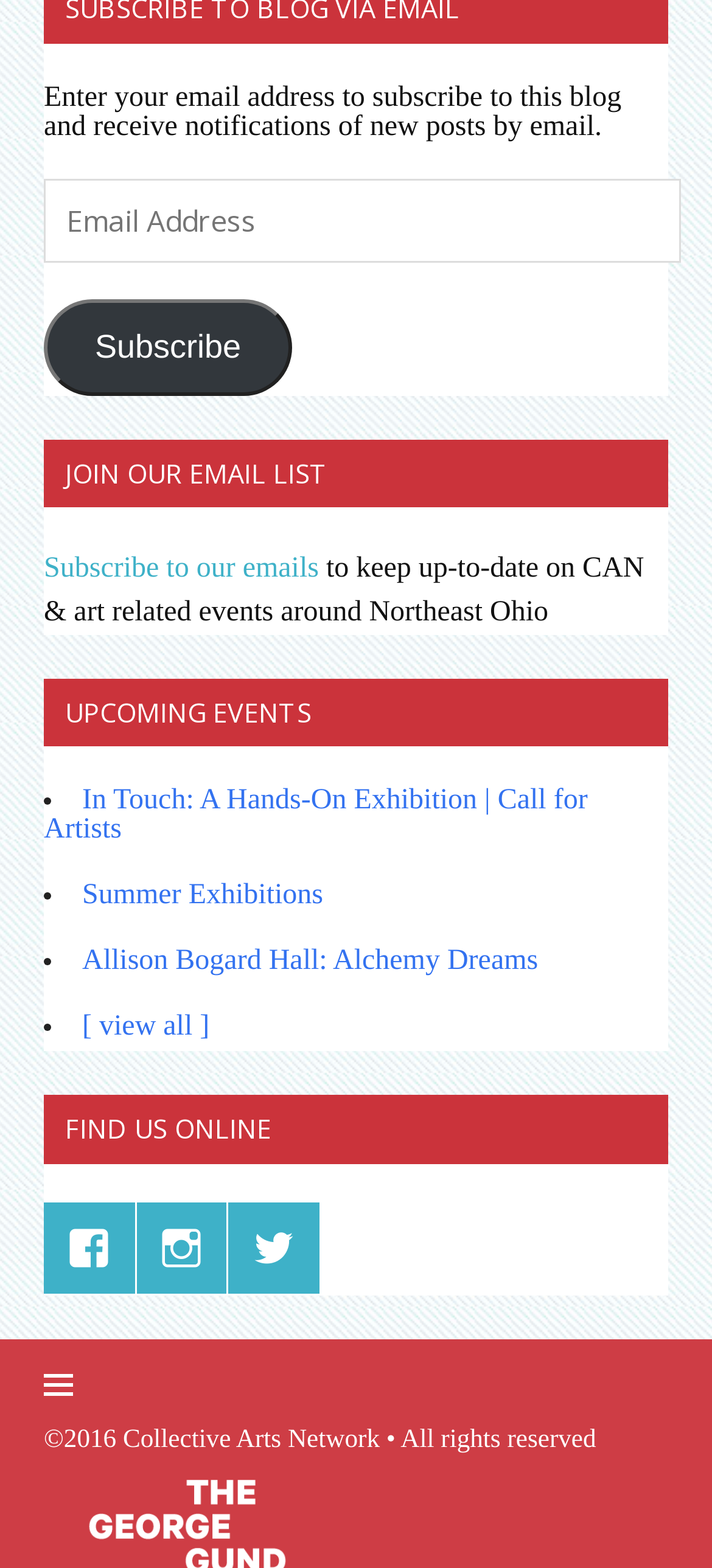Pinpoint the bounding box coordinates of the clickable area needed to execute the instruction: "Follow on Facebook". The coordinates should be specified as four float numbers between 0 and 1, i.e., [left, top, right, bottom].

[0.191, 0.767, 0.318, 0.825]